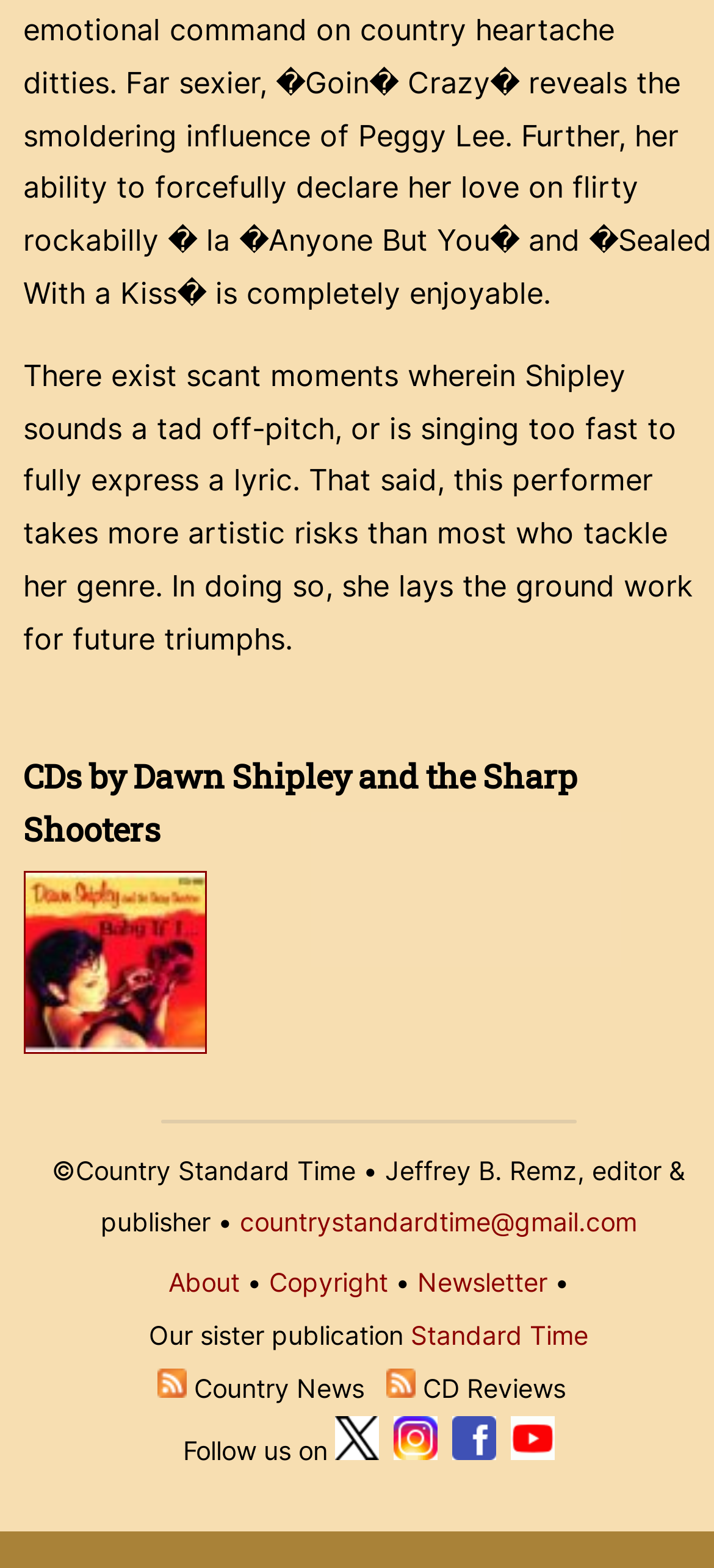From the screenshot, find the bounding box of the UI element matching this description: "Standard Time". Supply the bounding box coordinates in the form [left, top, right, bottom], each a float between 0 and 1.

[0.575, 0.841, 0.824, 0.861]